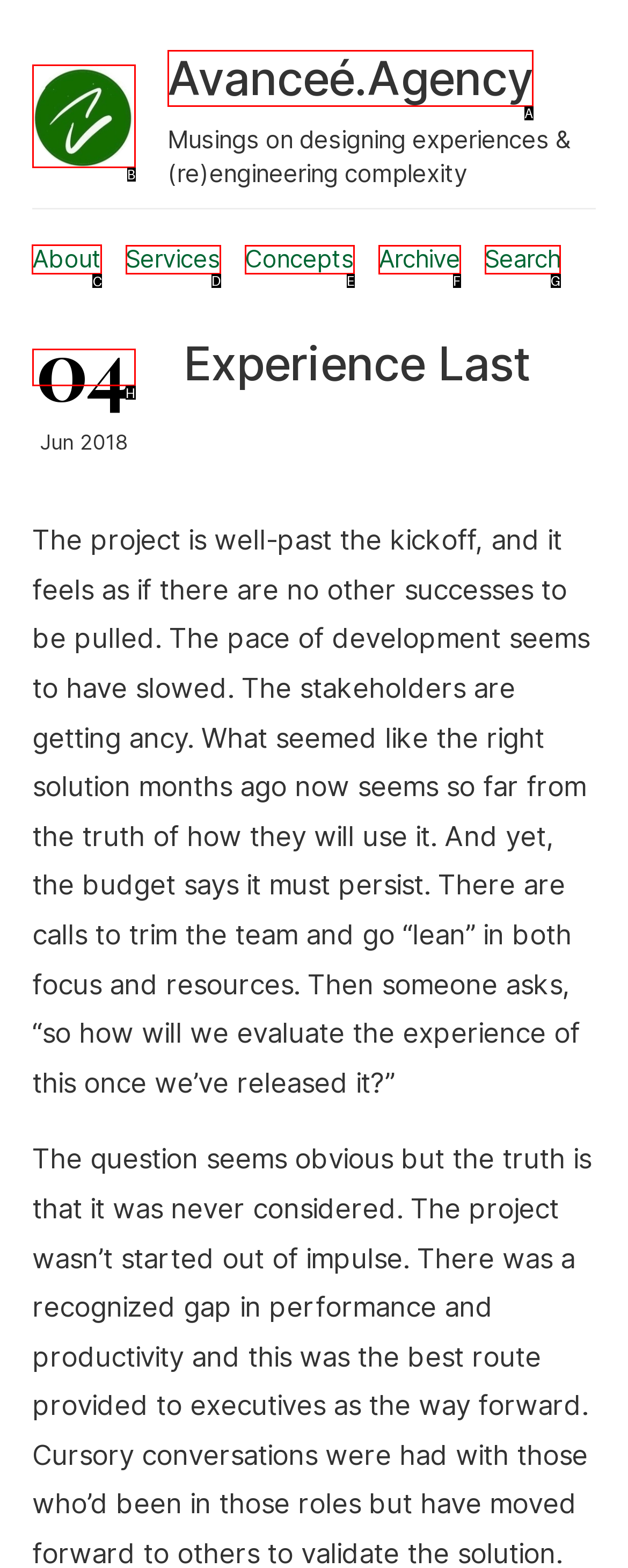Select the letter of the UI element that matches this task: View FrontPage
Provide the answer as the letter of the correct choice.

None